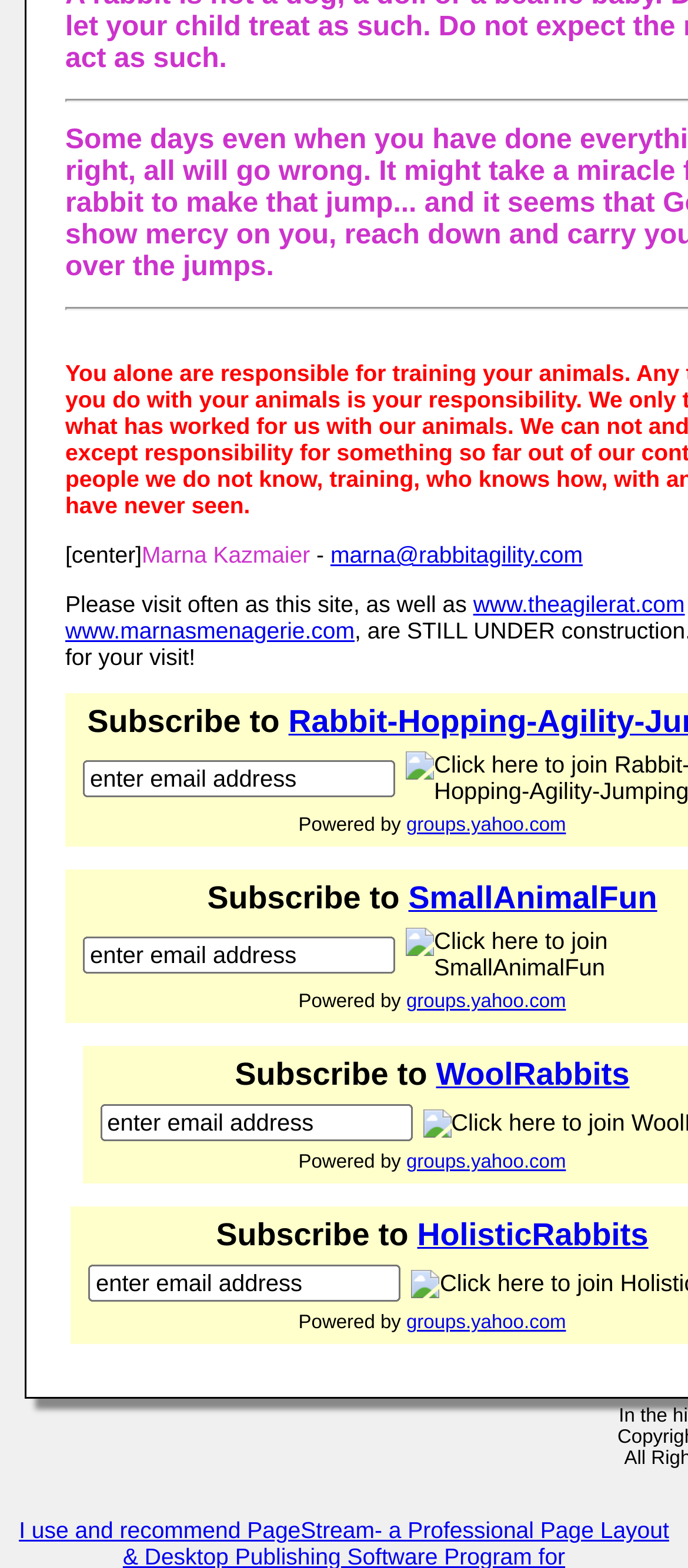Identify the bounding box coordinates for the region to click in order to carry out this instruction: "enter email address". Provide the coordinates using four float numbers between 0 and 1, formatted as [left, top, right, bottom].

[0.095, 0.476, 0.582, 0.516]